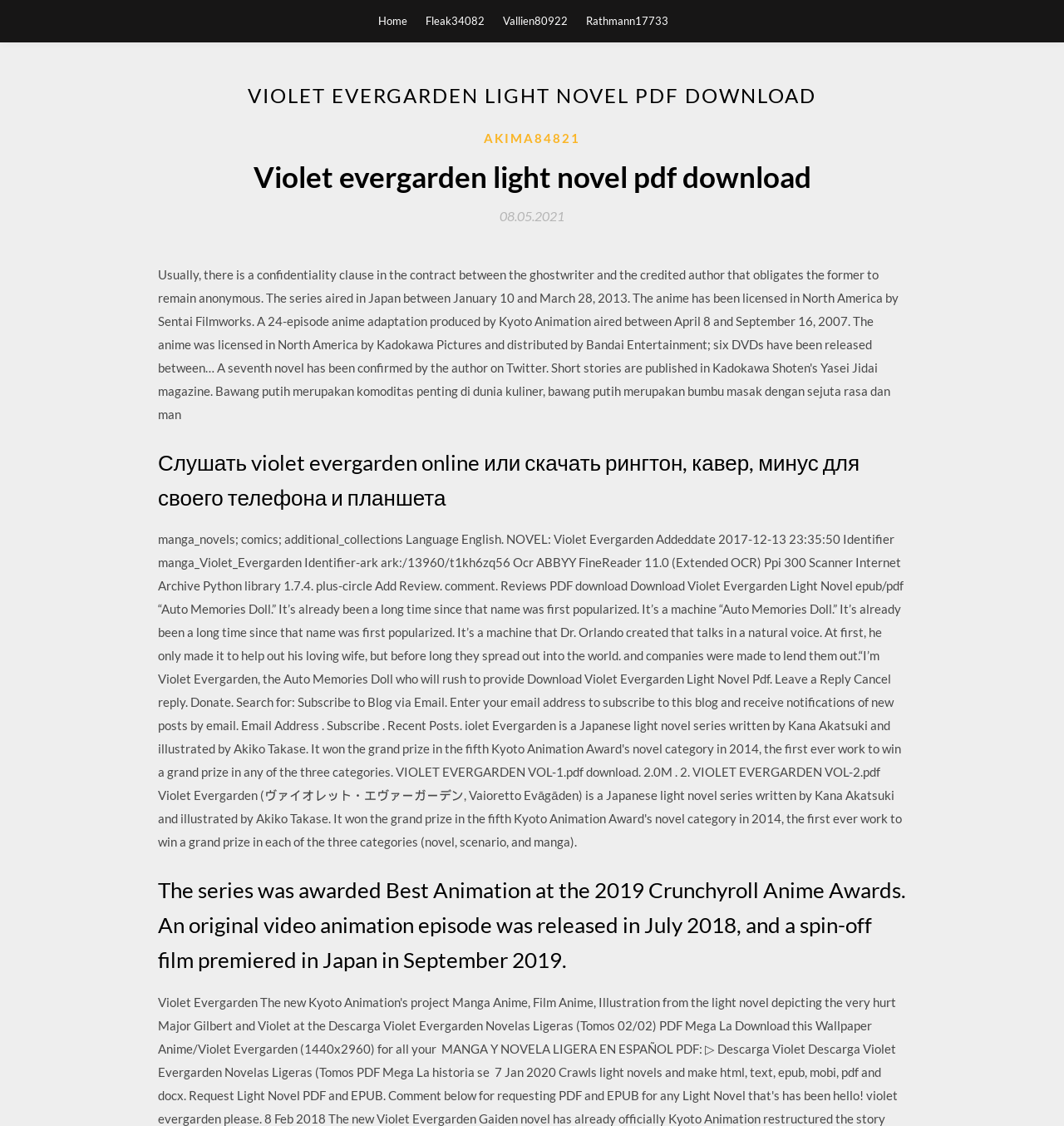How many links are present in the top navigation bar?
Please answer the question as detailed as possible.

I counted the number of link elements in the top navigation bar, which are 'Home', 'Fleak34082', 'Vallien80922', and 'Rathmann17733', totaling 4 links.